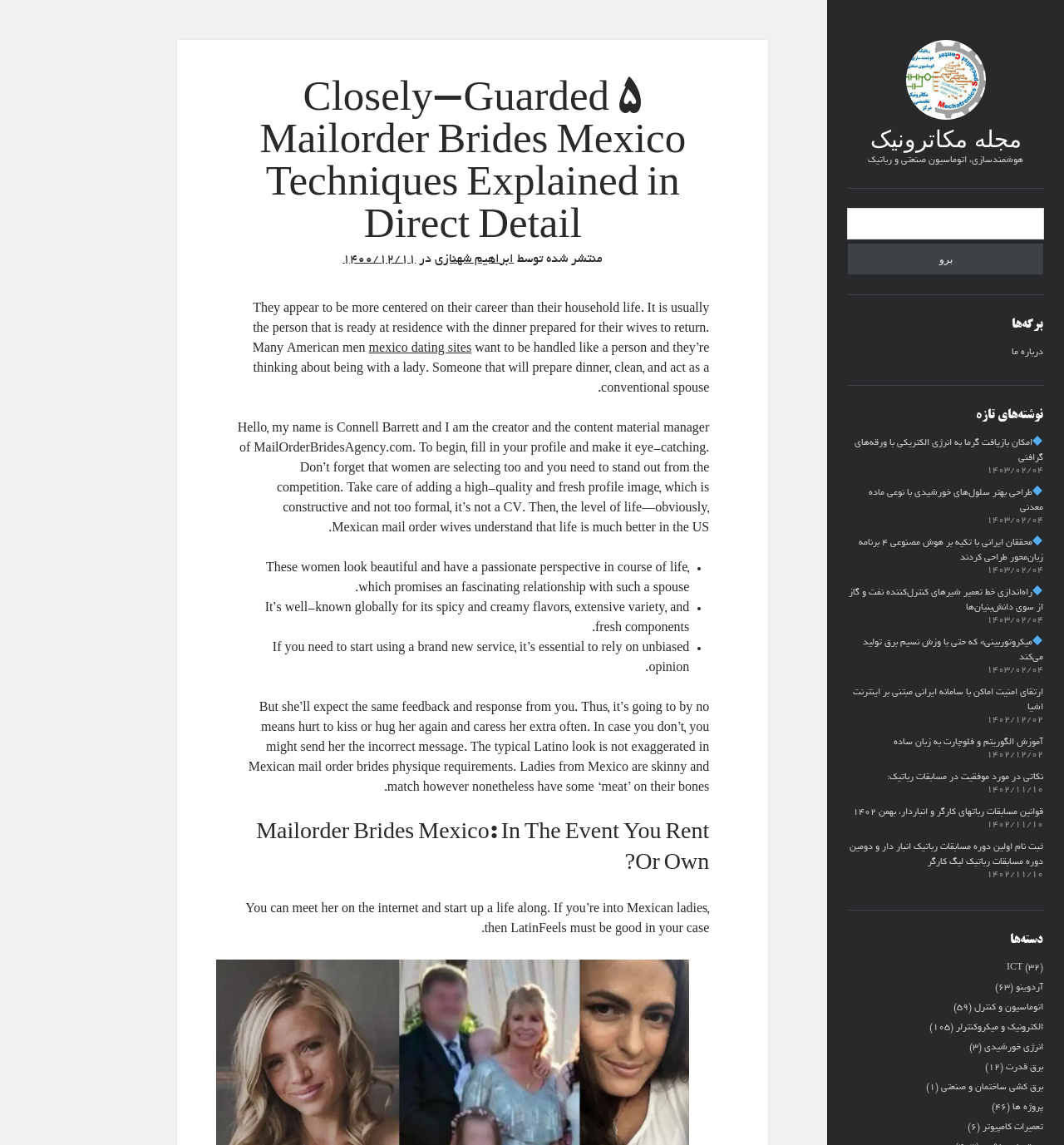Predict the bounding box coordinates of the area that should be clicked to accomplish the following instruction: "learn about microturbine". The bounding box coordinates should consist of four float numbers between 0 and 1, i.e., [left, top, right, bottom].

[0.811, 0.557, 0.981, 0.579]